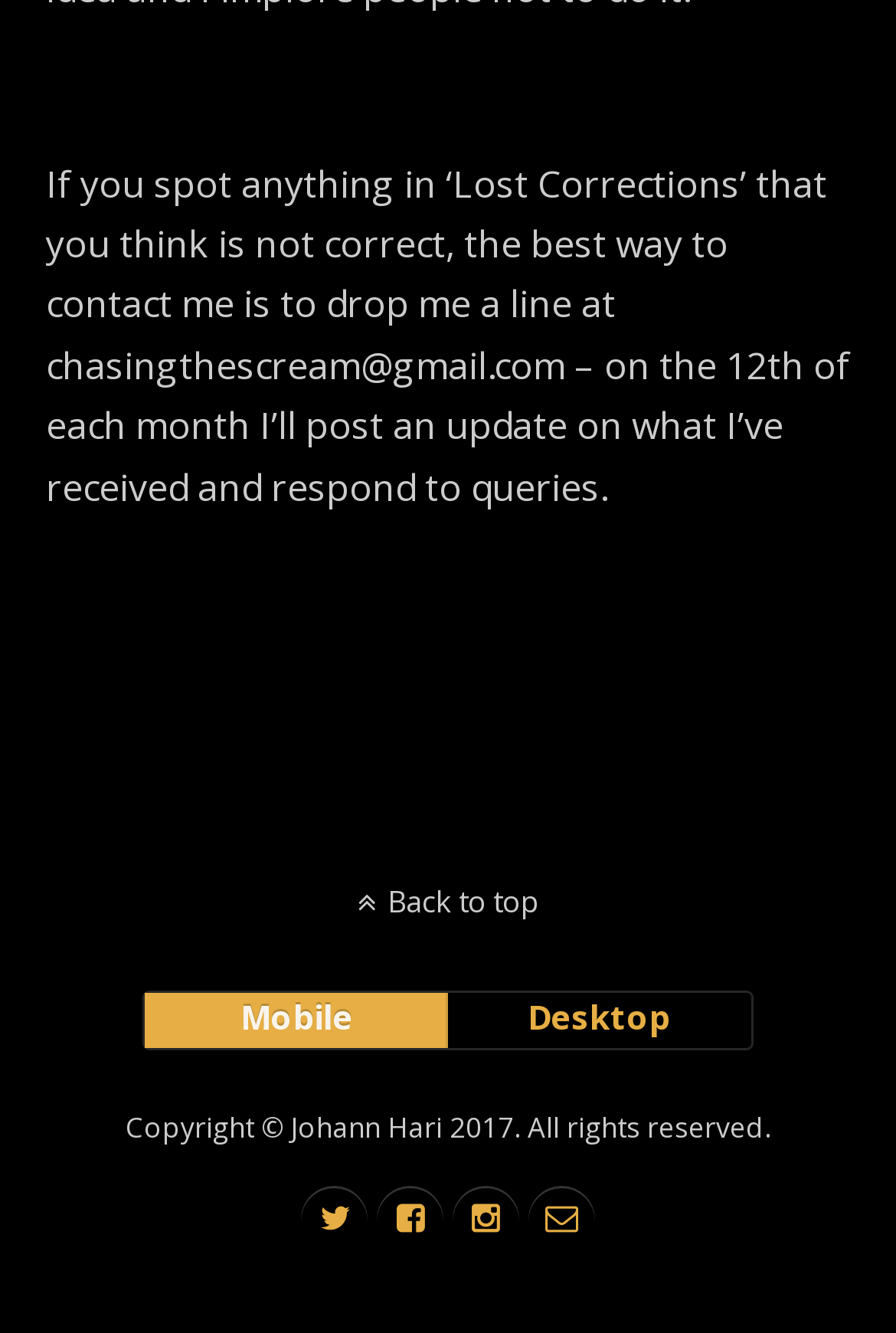Please provide the bounding box coordinates for the element that needs to be clicked to perform the following instruction: "contact the author". The coordinates should be given as four float numbers between 0 and 1, i.e., [left, top, right, bottom].

[0.051, 0.118, 0.949, 0.384]